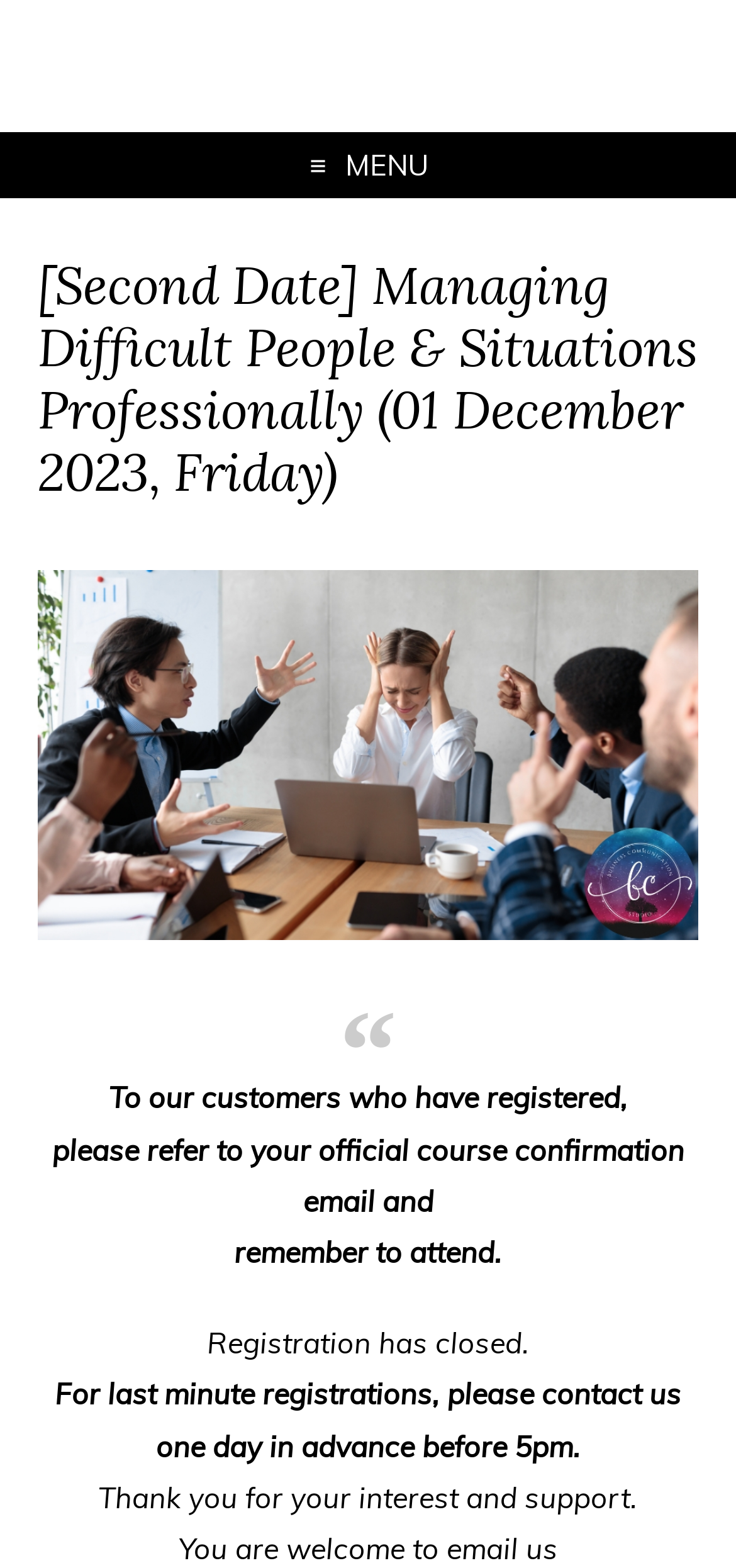What should last-minute registrants do?
Please provide a comprehensive and detailed answer to the question.

I found the instruction for last-minute registrants by reading the static text elements. The text 'For last minute registrations, please contact us one day in advance before 5pm.' suggests that they should contact the organizers.